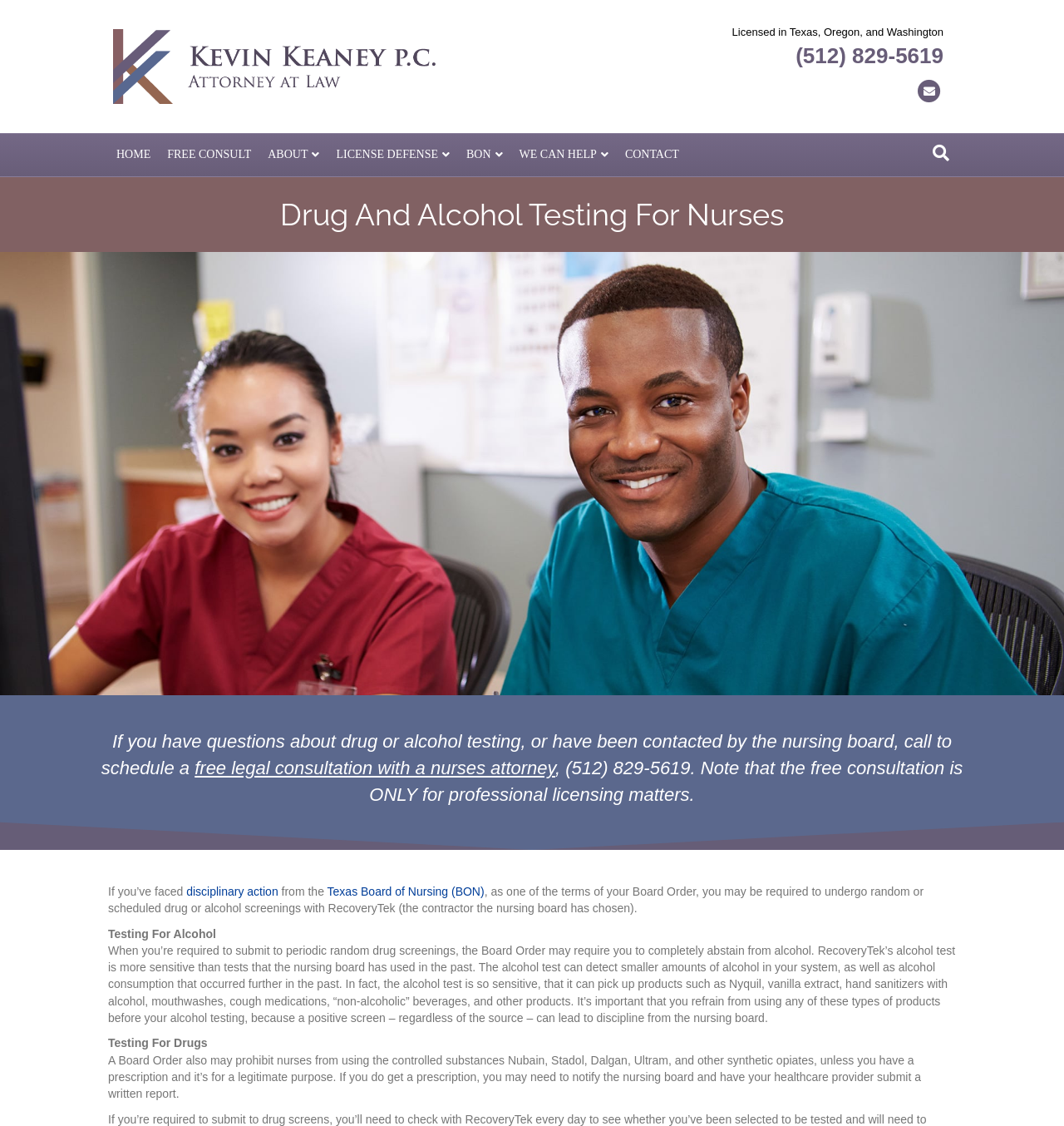What is the principal heading displayed on the webpage?

Drug And Alcohol Testing For Nurses